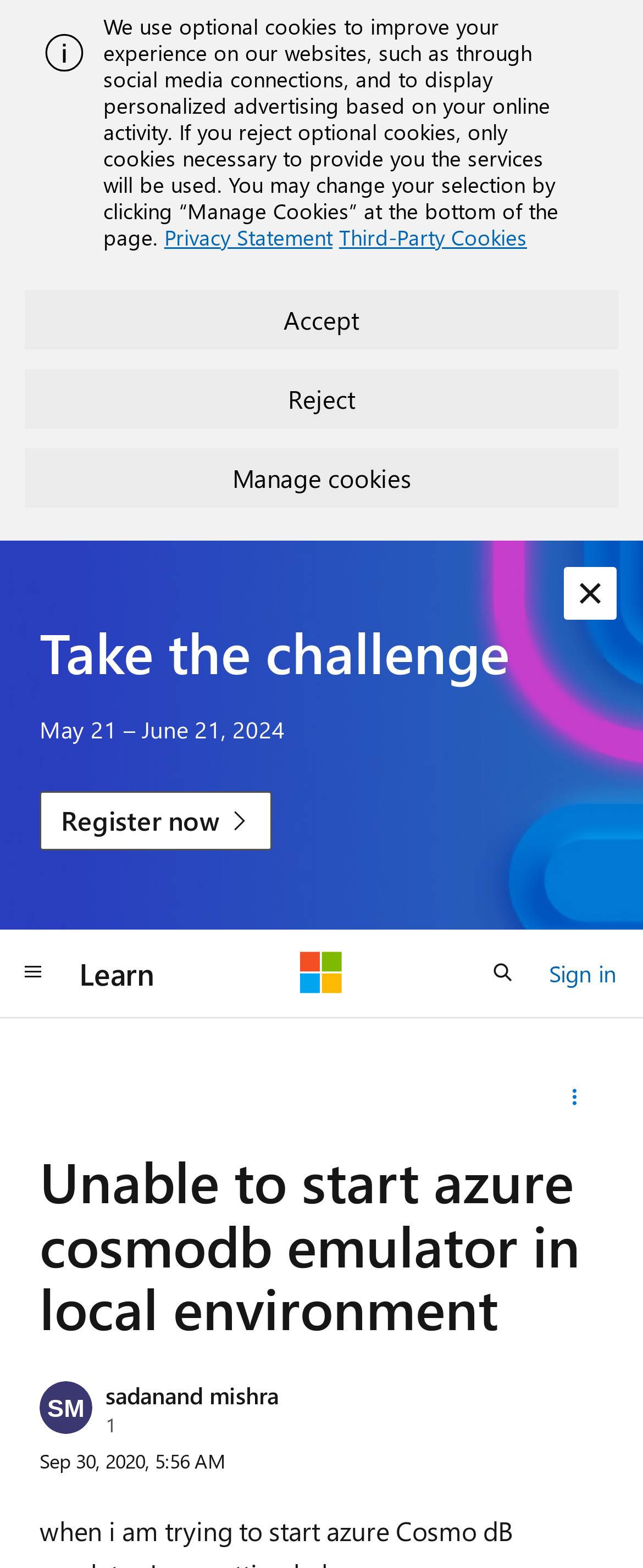Identify the bounding box coordinates of the section to be clicked to complete the task described by the following instruction: "search". The coordinates should be four float numbers between 0 and 1, formatted as [left, top, right, bottom].

[0.731, 0.602, 0.833, 0.639]